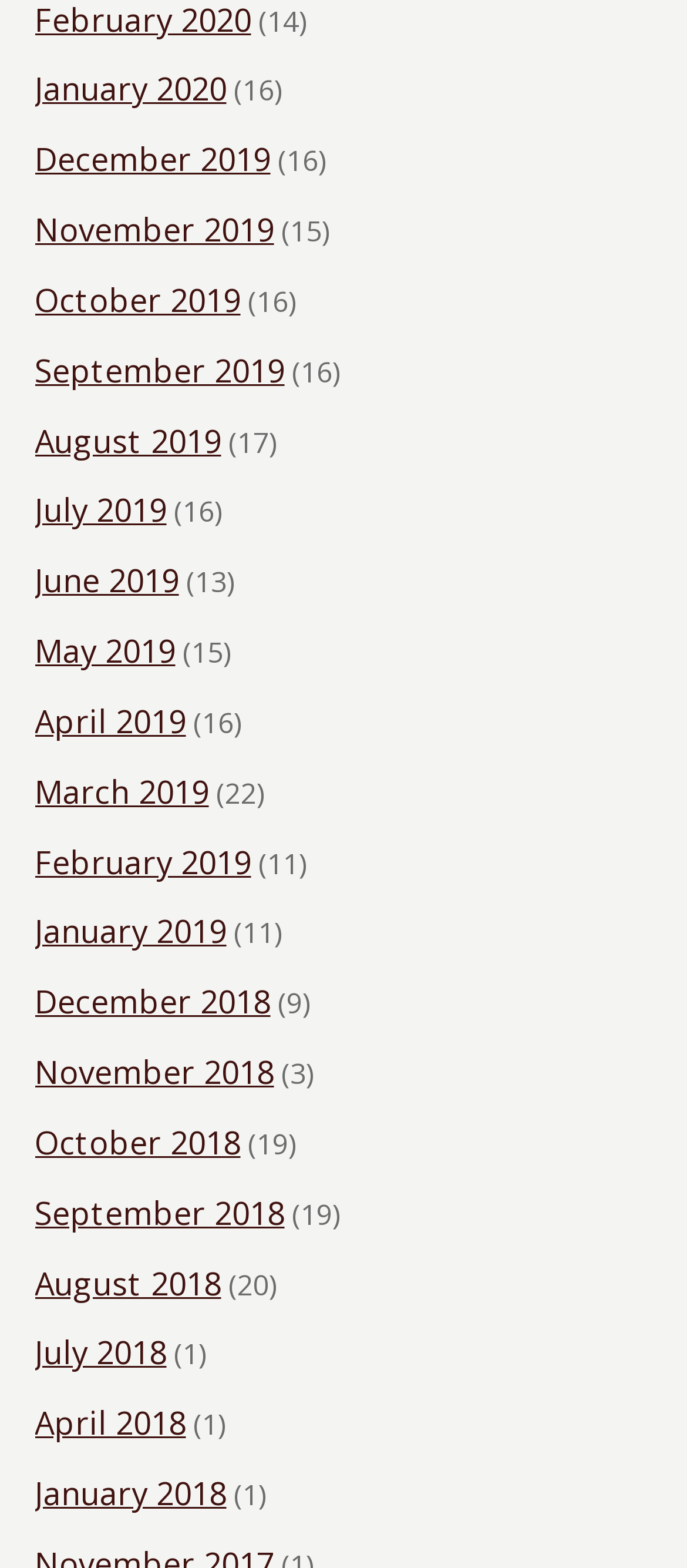Utilize the details in the image to give a detailed response to the question: What is the earliest month available?

By examining the links on the webpage, I found that the earliest month available is January 2018, which is the oldest month listed.